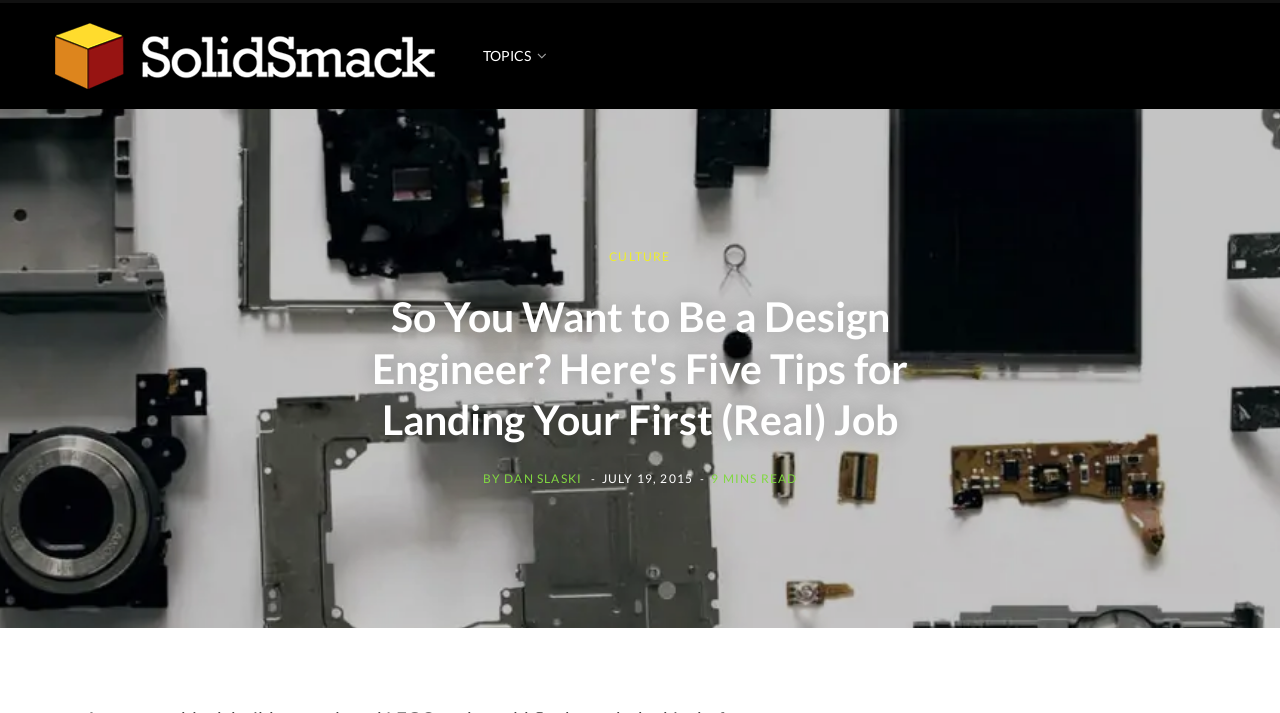What is the topic of the article?
Using the information from the image, give a concise answer in one word or a short phrase.

CULTURE